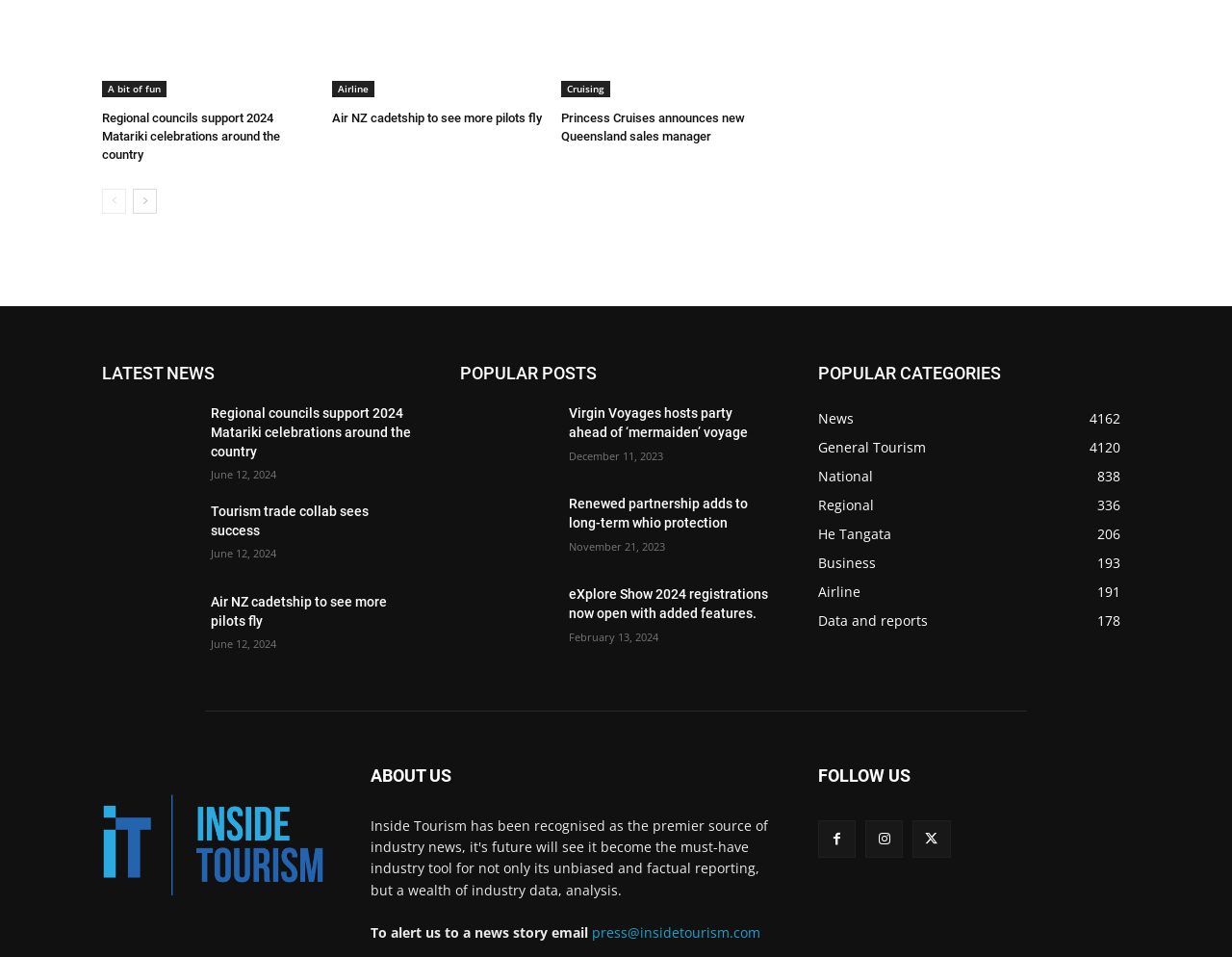Can you find the bounding box coordinates for the element to click on to achieve the instruction: "Click on 'A bit of fun'"?

[0.083, 0.085, 0.135, 0.102]